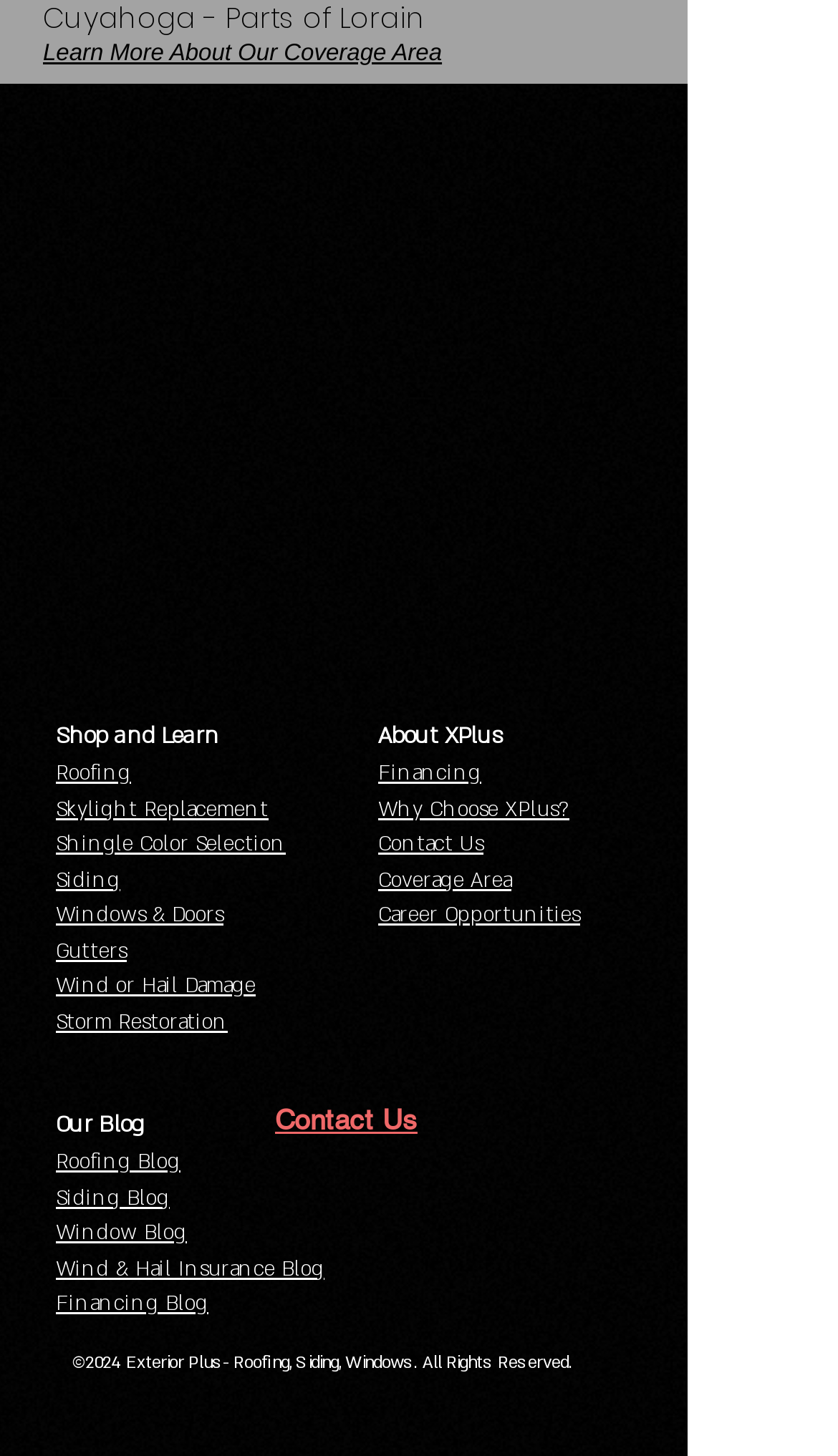How can I contact the company?
Give a one-word or short phrase answer based on the image.

Contact Us